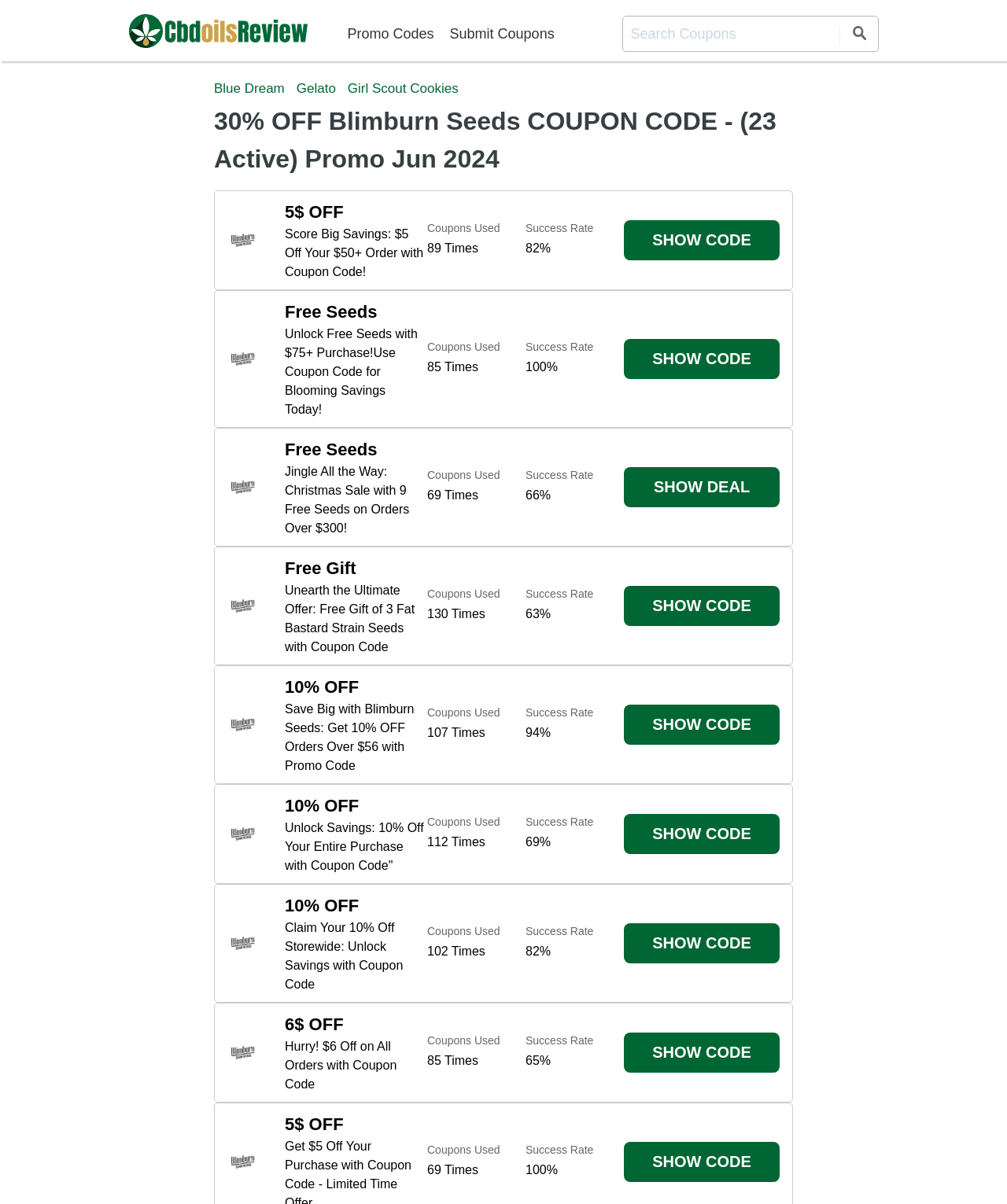Please extract the webpage's main title and generate its text content.

30% OFF Blimburn Seeds COUPON CODE - (23 Active) Promo Jun 2024